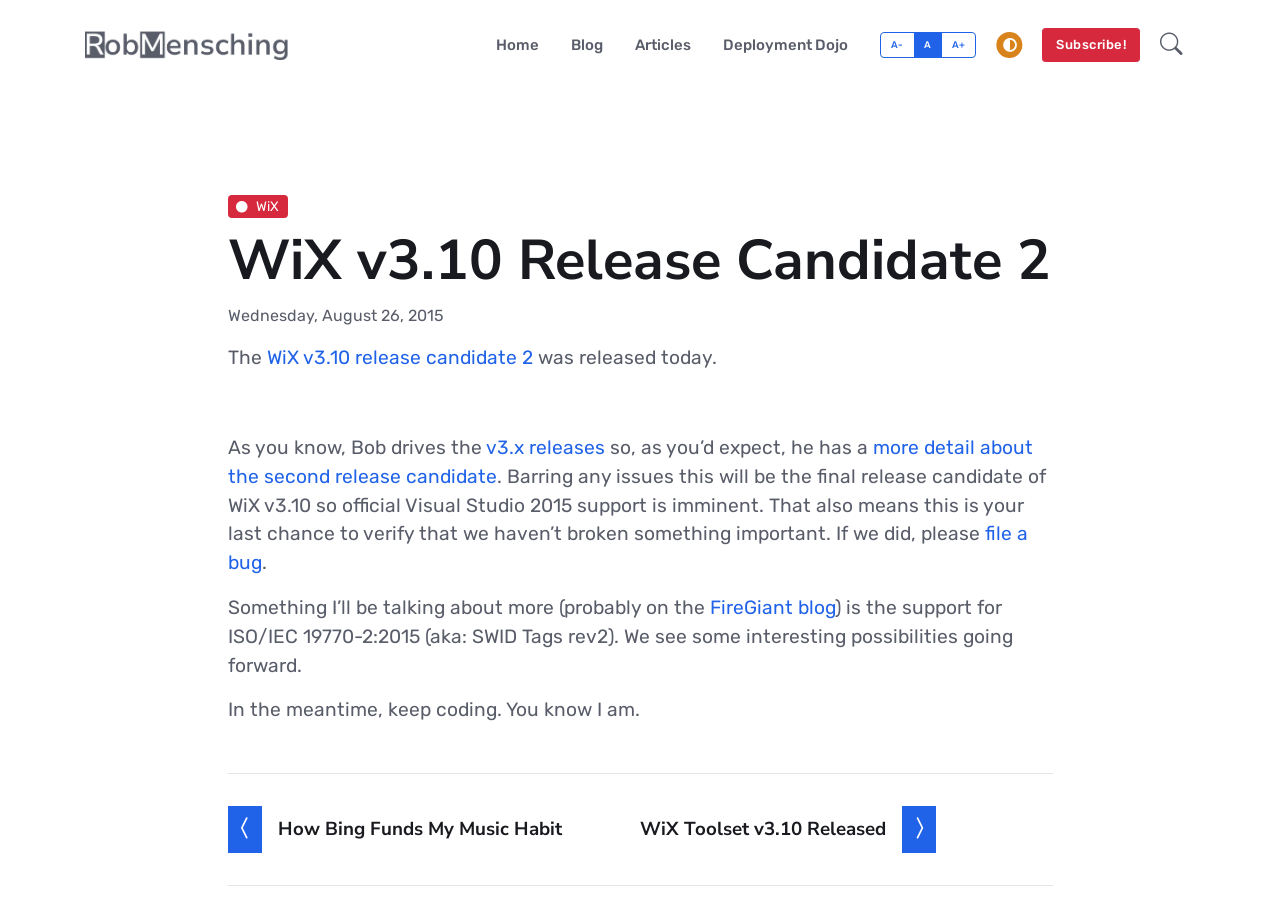Please predict the bounding box coordinates (top-left x, top-left y, bottom-right x, bottom-right y) for the UI element in the screenshot that fits the description: WiX v3.10 release candidate 2

[0.208, 0.375, 0.416, 0.4]